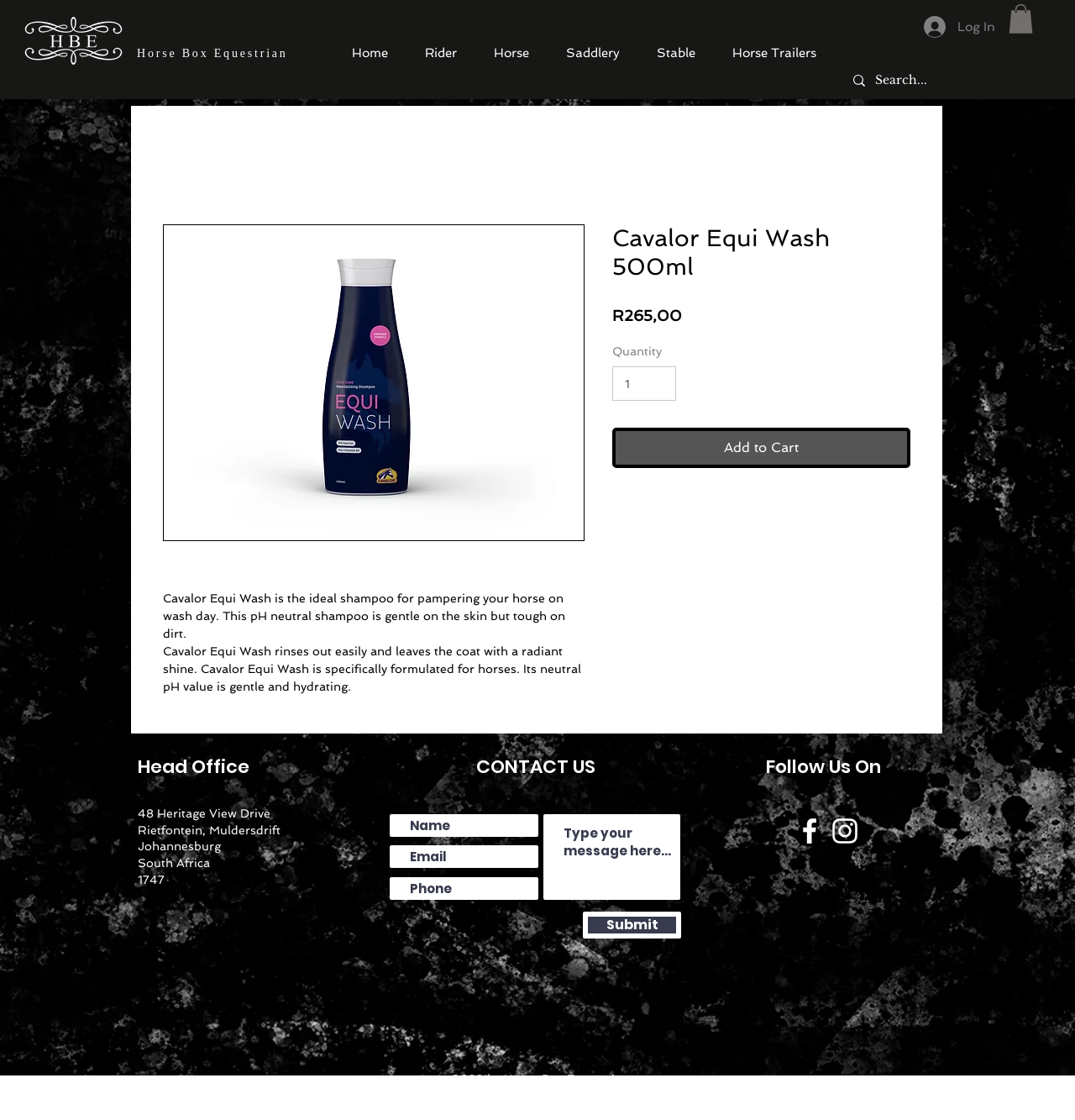What is the price of the shampoo?
Please answer the question with a single word or phrase, referencing the image.

R265,00